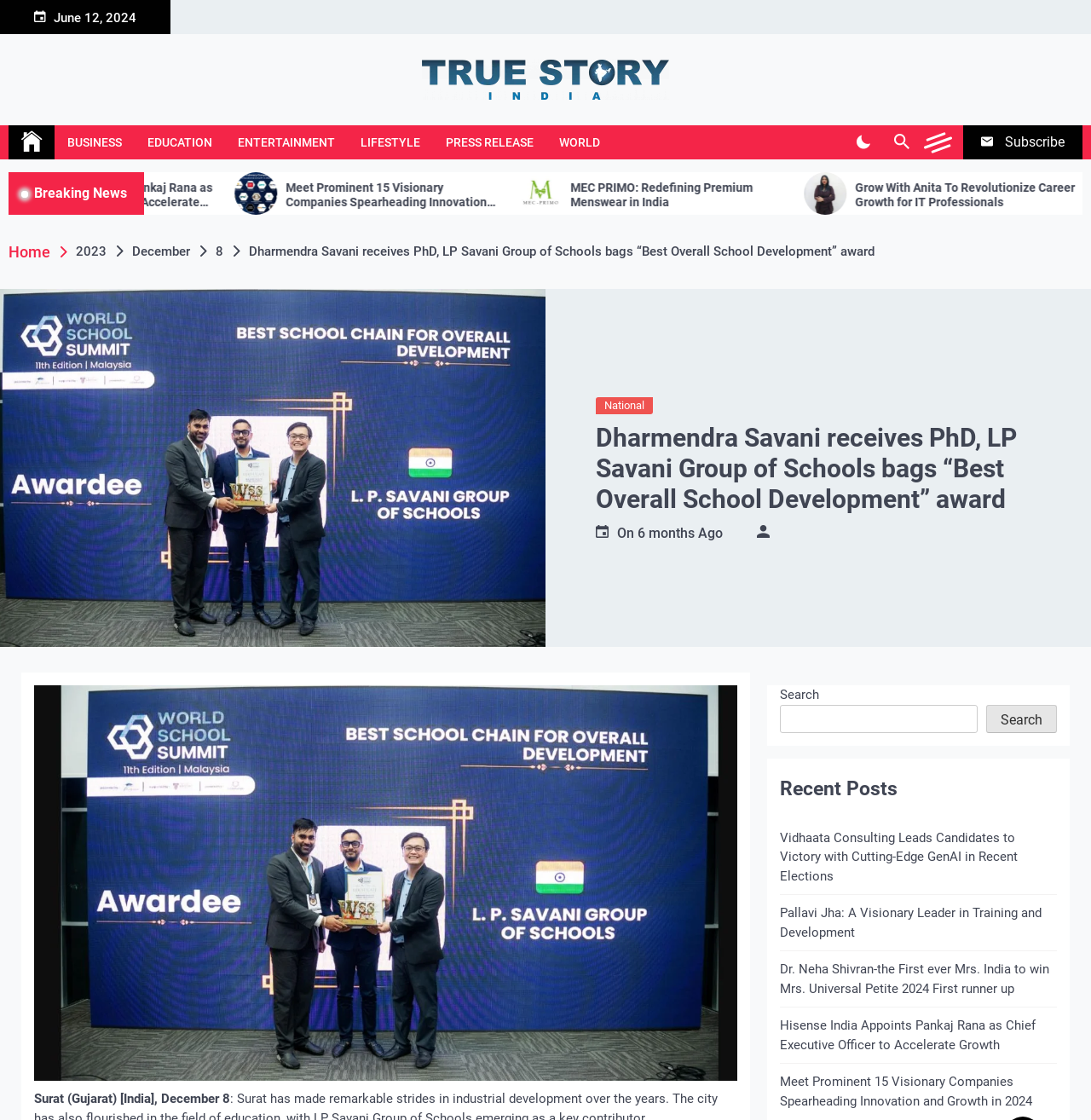Please locate the bounding box coordinates of the element's region that needs to be clicked to follow the instruction: "Click on the 'True Story India' link". The bounding box coordinates should be provided as four float numbers between 0 and 1, i.e., [left, top, right, bottom].

[0.387, 0.053, 0.613, 0.089]